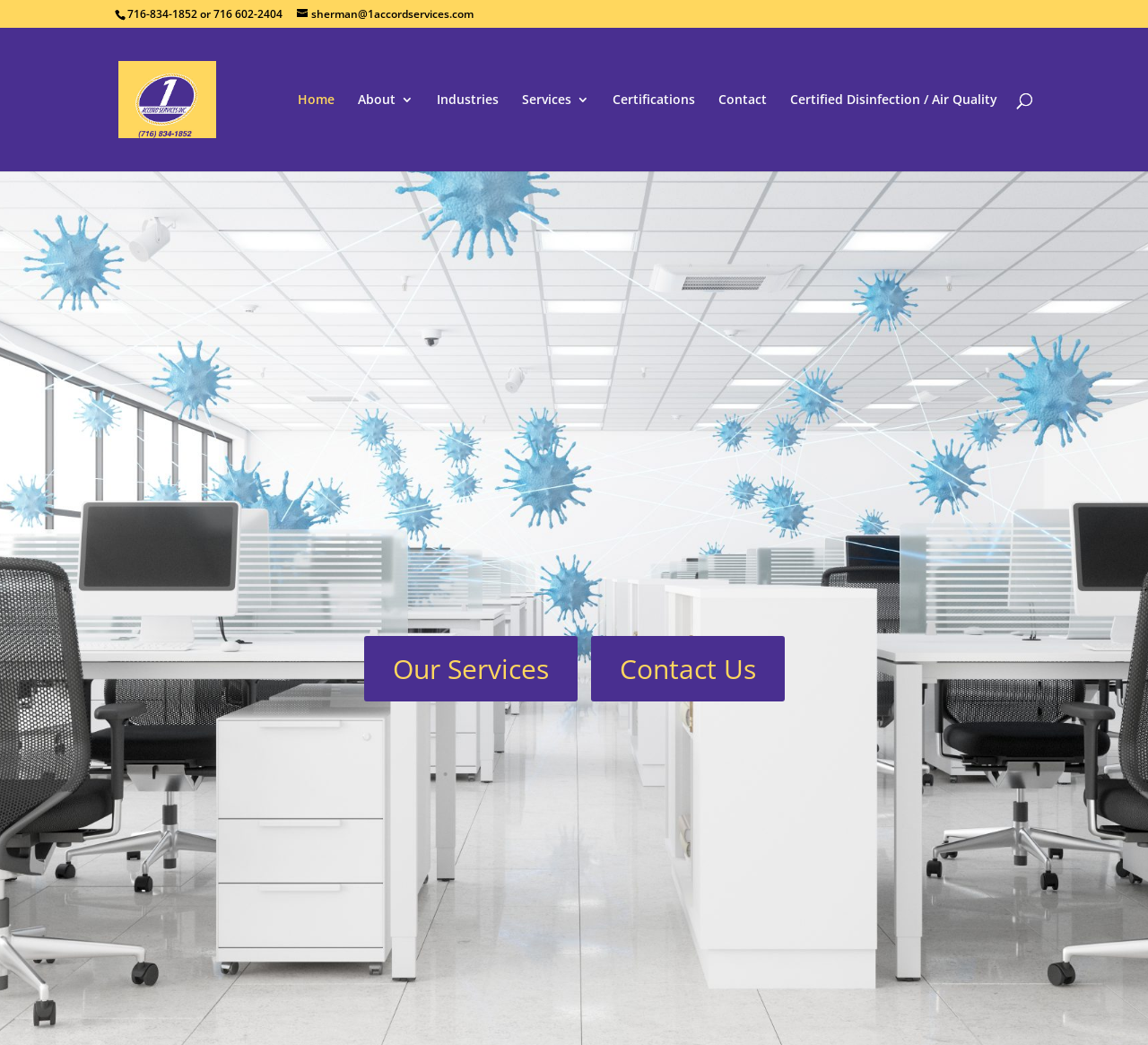Can you identify the bounding box coordinates of the clickable region needed to carry out this instruction: 'Call the phone number'? The coordinates should be four float numbers within the range of 0 to 1, stated as [left, top, right, bottom].

[0.111, 0.006, 0.246, 0.021]